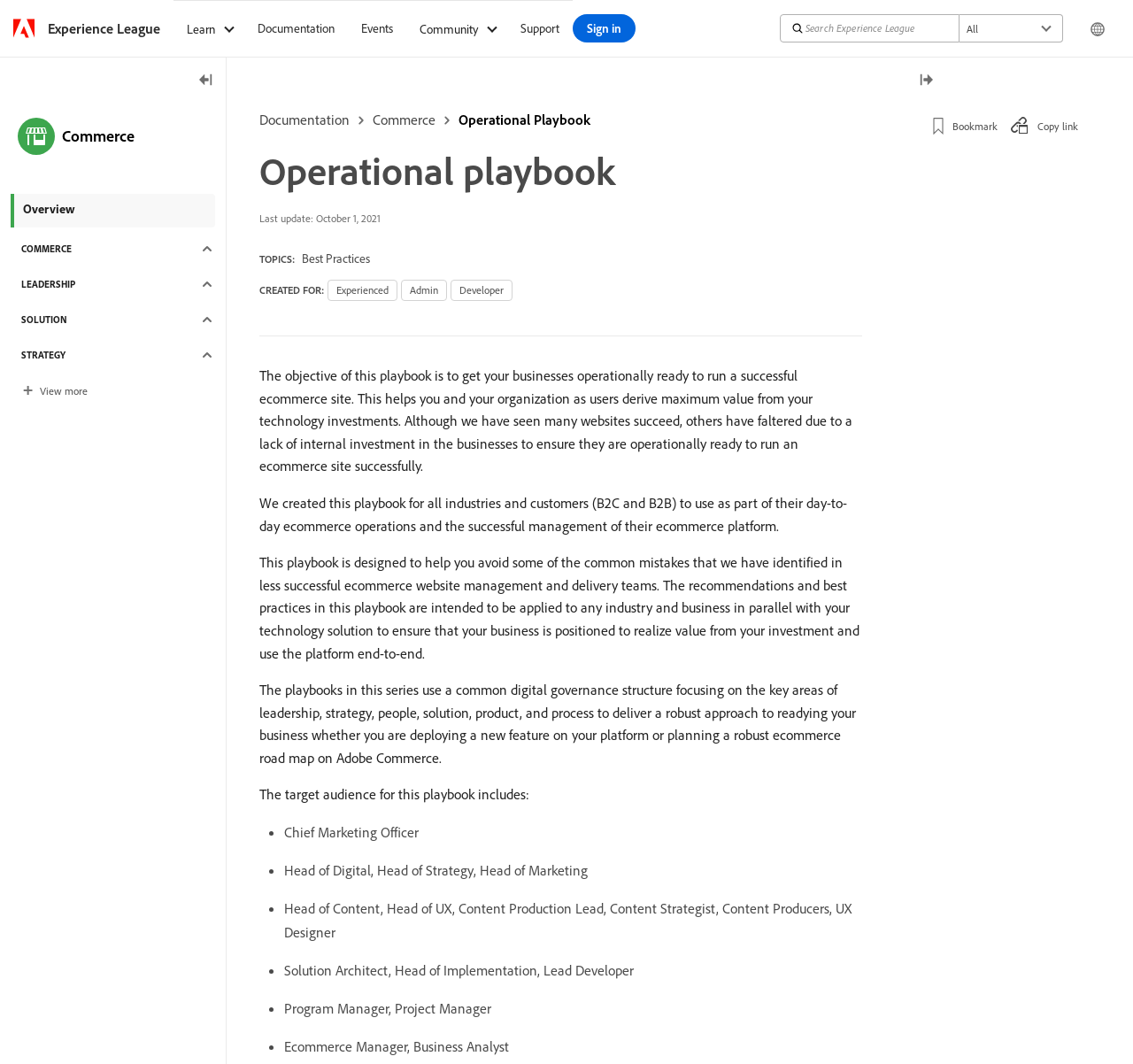Determine the bounding box coordinates for the UI element described. Format the coordinates as (top-left x, top-left y, bottom-right x, bottom-right y) and ensure all values are between 0 and 1. Element description: Documentation

[0.229, 0.099, 0.309, 0.126]